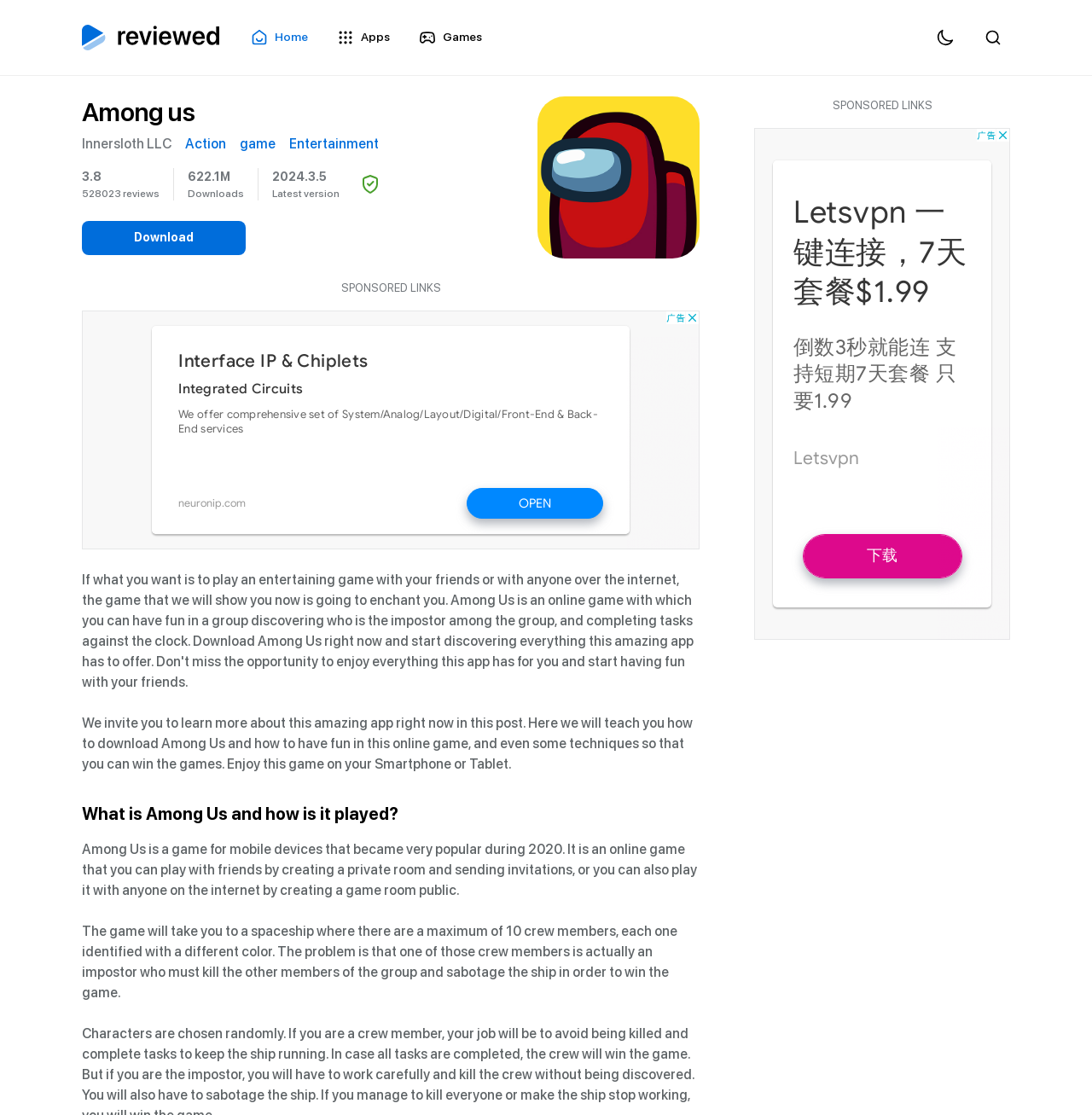Explain the features and main sections of the webpage comprehensively.

The webpage is about the game "Among Us" and provides information on how to play and download the game. At the top of the page, there is a heading "appwesome" with an image and a link. Below it, there are navigation links to "Home", "Apps", and "Games". On the top right corner, there are two buttons, "theme" and "Light/Dark".

The main content of the page is divided into two sections. The first section is about the game "Among Us" and has an image of the game, a heading "Among us", and a description of the game developer "Innersloth LLC". Below it, there are links to categories "Action", "game", and "Entertainment". There is also a description list with information about the game, including the number of reviews, rating, downloads, and latest version.

The second section is about the gameplay and features of "Among Us". It has a heading "What is Among Us and how is it played?" and a paragraph of text explaining how to play the game. Below it, there are two more paragraphs of text describing the gameplay and objective of the game.

Throughout the page, there are two advertisements, one on the top right corner and another at the bottom of the page. There is also a call-to-action link to "Download" the game.